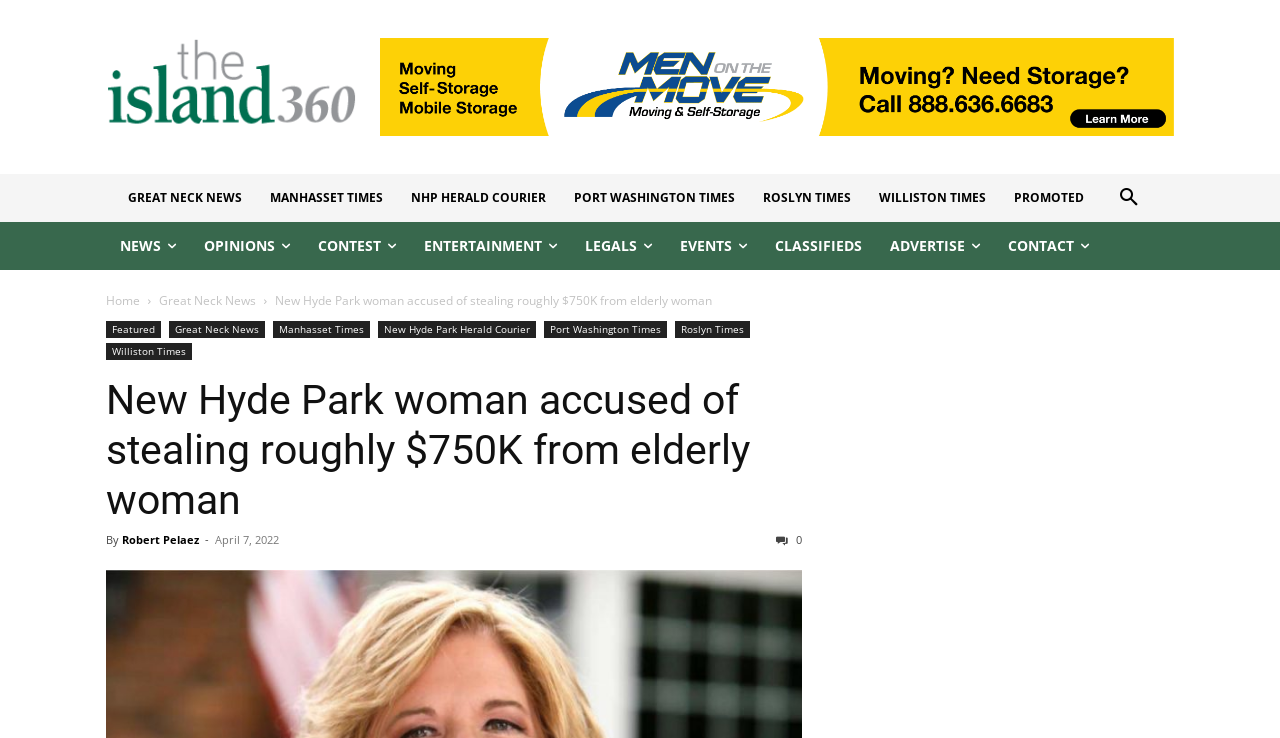Extract the bounding box coordinates for the UI element described as: "Comprehensive Approach to Knee Health".

None